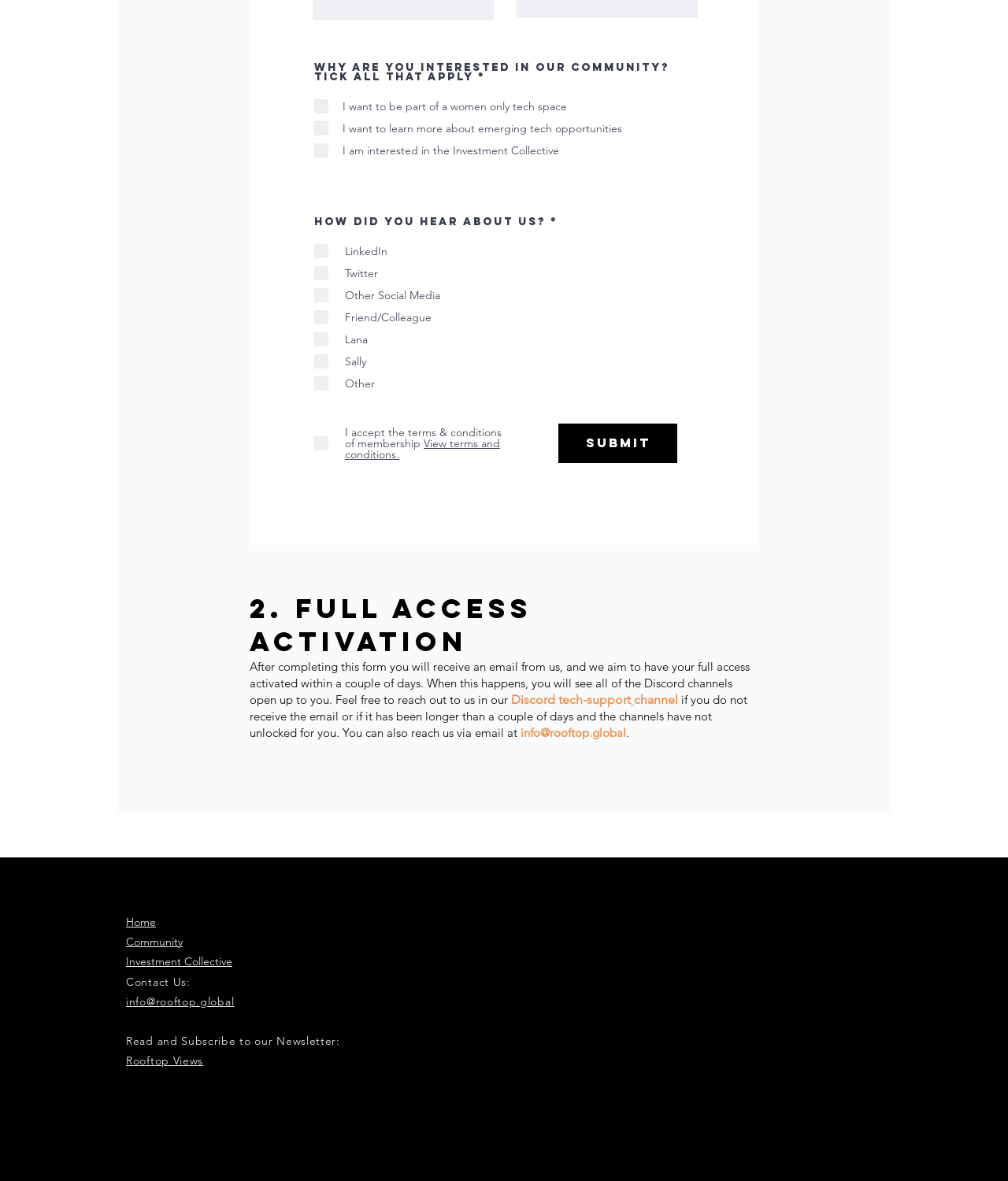Look at the image and write a detailed answer to the question: 
How can I contact the community for support?

The webpage provides two ways to contact the community for support: through the Discord tech-support channel, which is linked in the text, or via email at info@rooftop.global, which is also linked in the text.